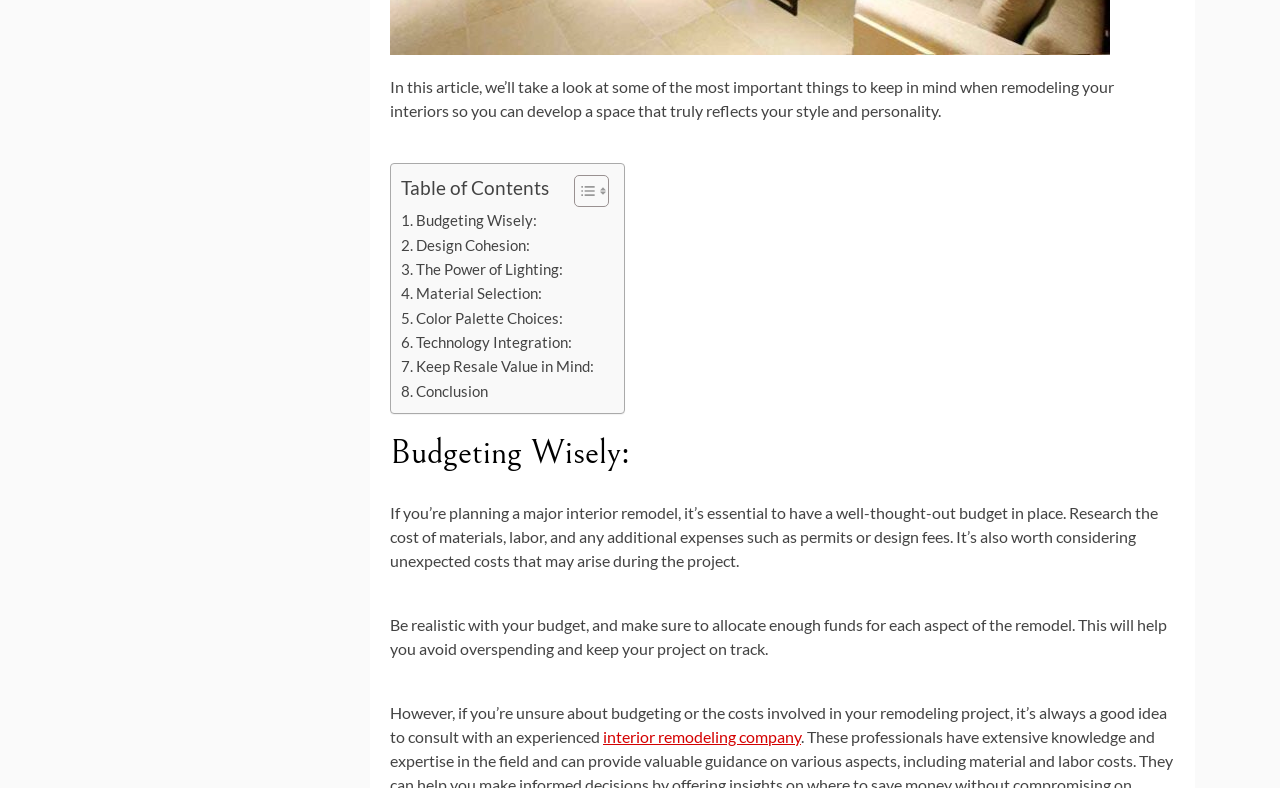Identify the bounding box of the HTML element described here: "interior remodeling company". Provide the coordinates as four float numbers between 0 and 1: [left, top, right, bottom].

[0.471, 0.922, 0.626, 0.946]